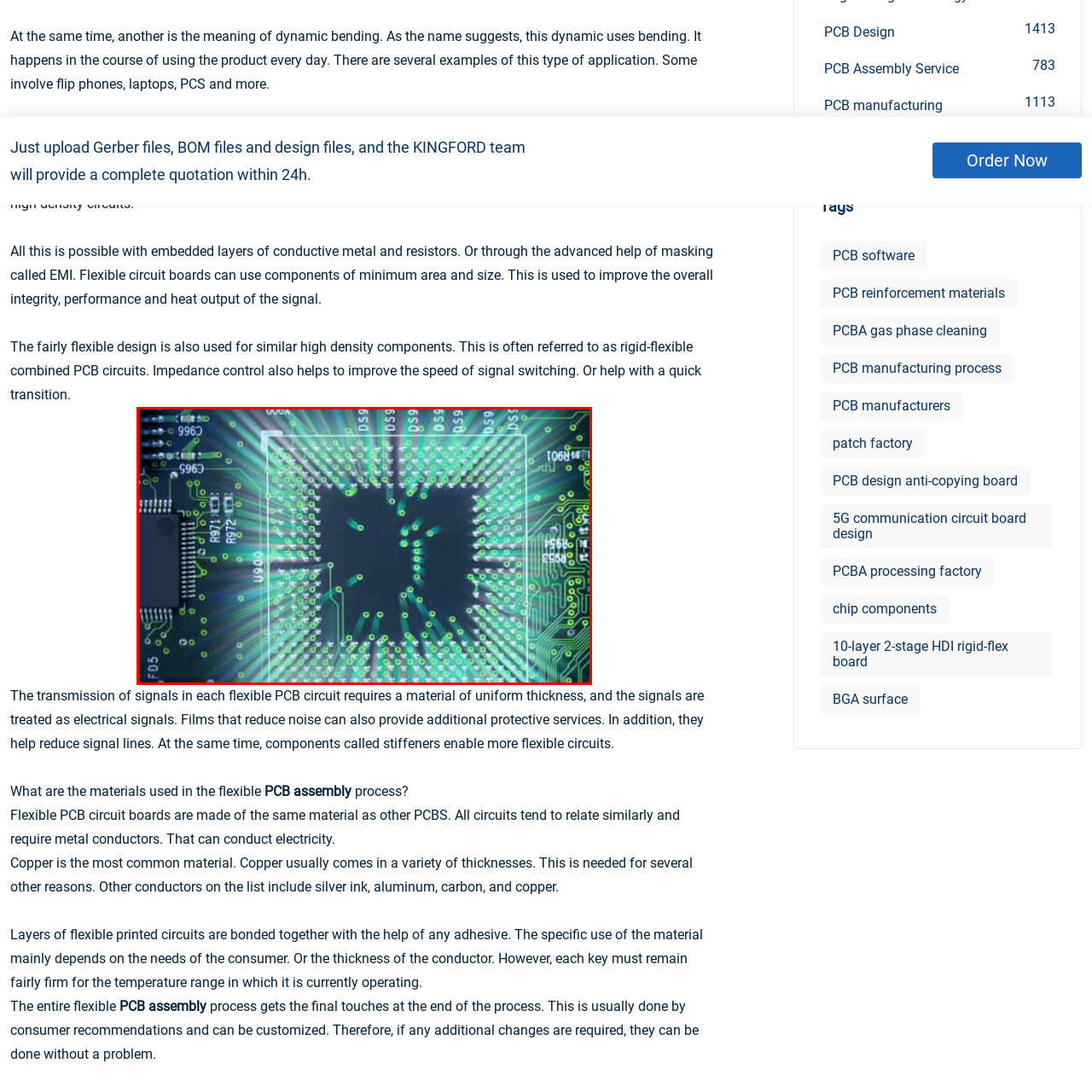What color are the conductive traces?
Please examine the image within the red bounding box and provide a comprehensive answer based on the visual details you observe.

The caption describes the conductive traces as 'vibrant green lines radiating outward', which illustrates the intricate pathways that facilitate electrical signals across the board.